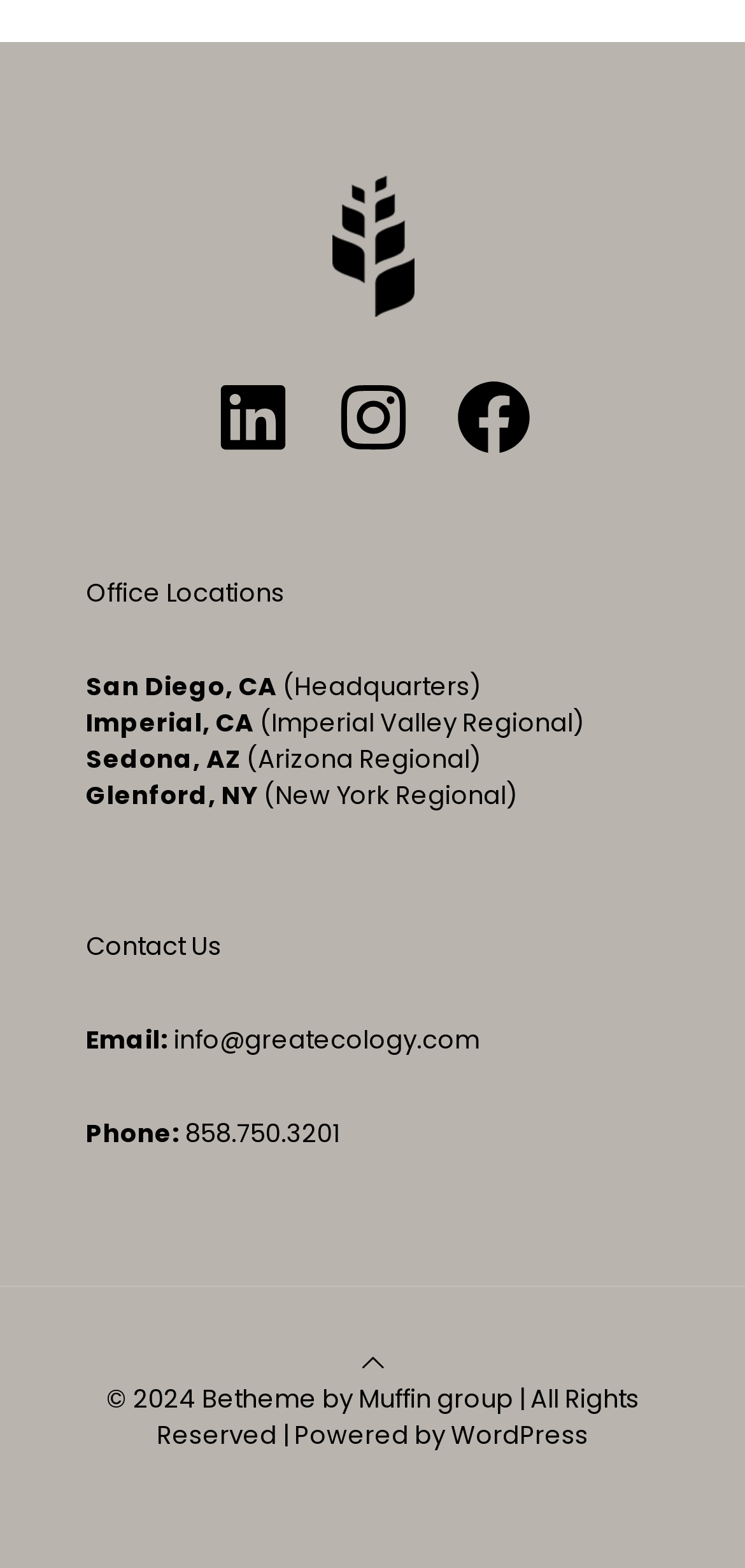Given the element description Muffin group, predict the bounding box coordinates for the UI element in the webpage screenshot. The format should be (top-left x, top-left y, bottom-right x, bottom-right y), and the values should be between 0 and 1.

[0.481, 0.881, 0.688, 0.904]